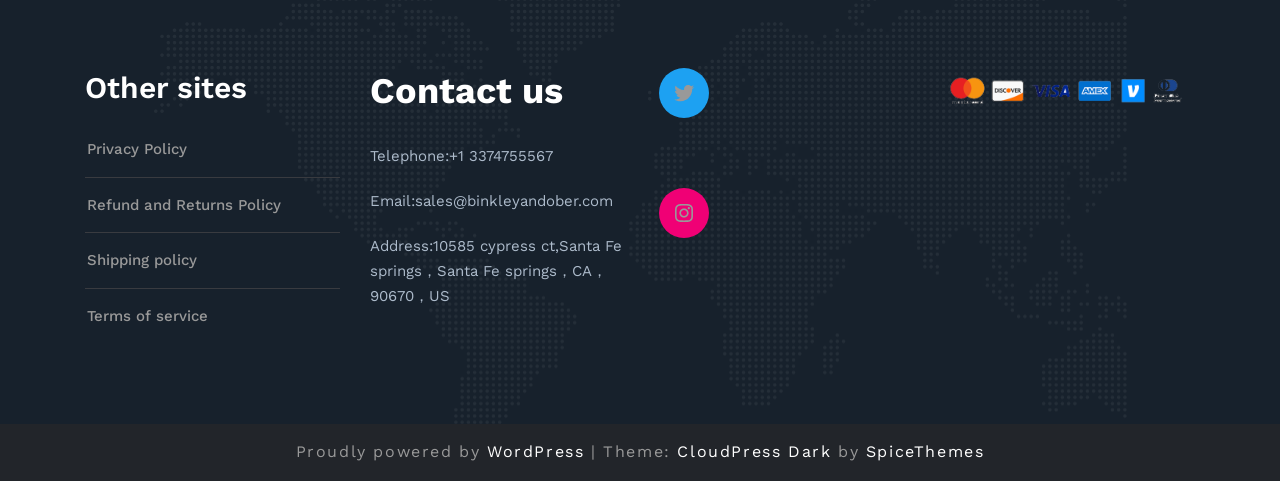Find and indicate the bounding box coordinates of the region you should select to follow the given instruction: "Go to the Home page".

None